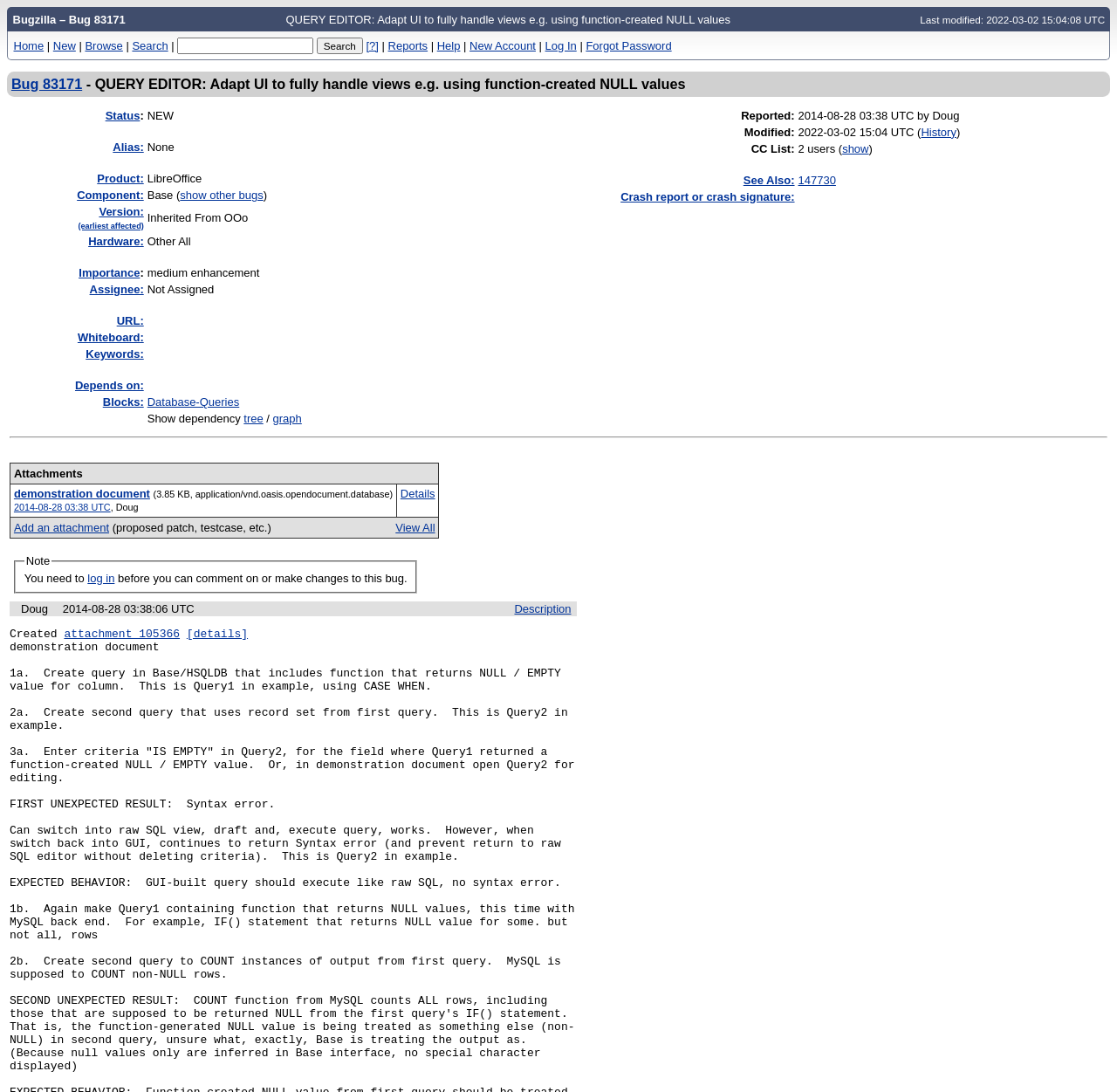Describe all the significant parts and information present on the webpage.

This webpage appears to be a bug tracking page, specifically for bug number 83171, titled "QUERY EDITOR: Adapt UI to fully handle views e.g. using function-created NULL values". 

At the top of the page, there is a navigation bar with links to "Home", "New", "Browse", "Search", "Reports", "Help", and "Log In". Below this, there is a search bar with a "Quick Search" textbox and a "Search" button. 

To the right of the search bar, there are several links, including "Bug 83171", "[?]", and "New Account". 

Below the navigation bar, there is a table with various fields related to the bug, including "Status", "Alias", "Product", "Component", "Version", "Hardware", "Importance", "Assignee", "URL", and "Whiteboard". Each field has a label and a corresponding value or link. 

The page also displays the bug's title and description, as well as the last modified date and time.